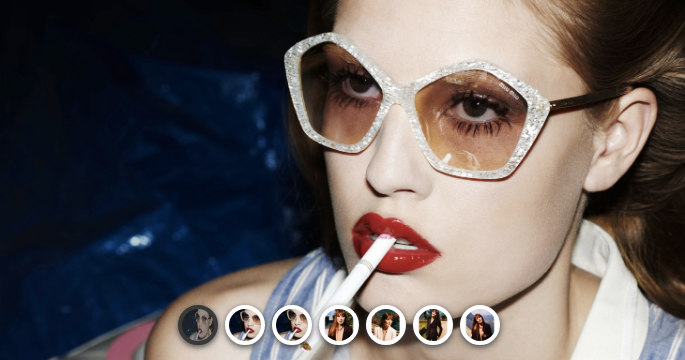What is the model holding in her hand?
Based on the image, answer the question with as much detail as possible.

According to the caption, the model is holding a cigarette in her hand, which adds an edgy touch to her overall appearance.